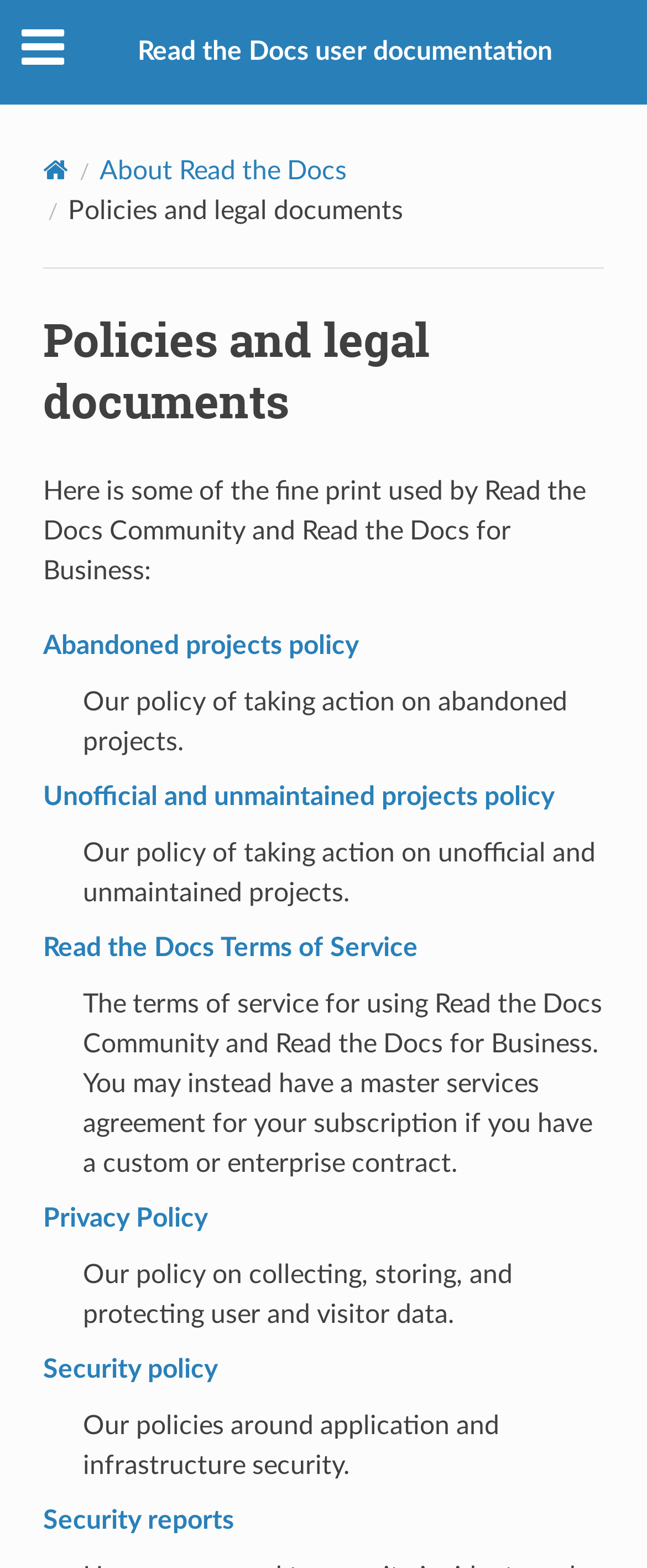What is the policy on collecting user data?
Examine the screenshot and reply with a single word or phrase.

Privacy Policy